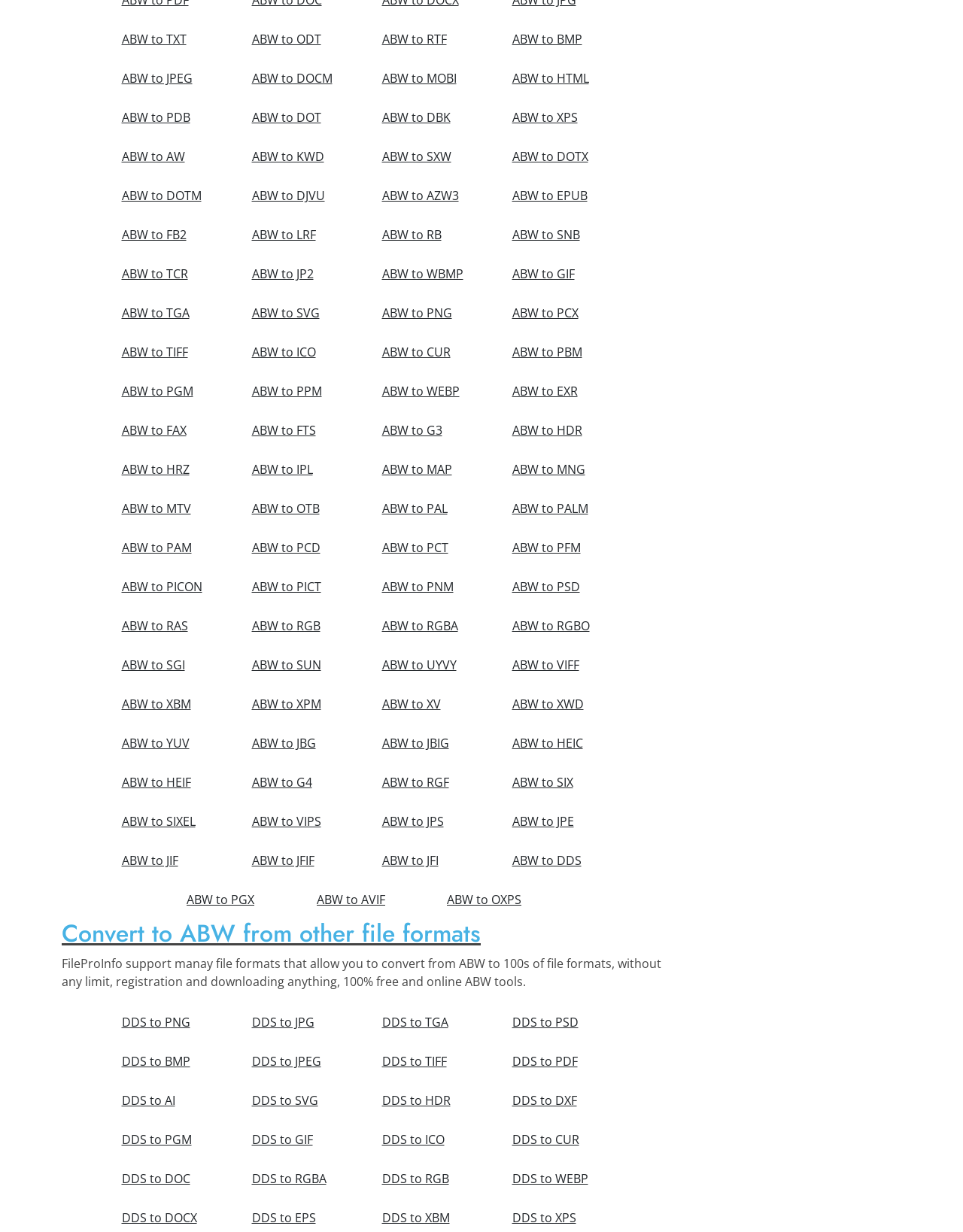Determine the bounding box coordinates of the element that should be clicked to execute the following command: "convert ABW to TXT".

[0.116, 0.02, 0.237, 0.043]